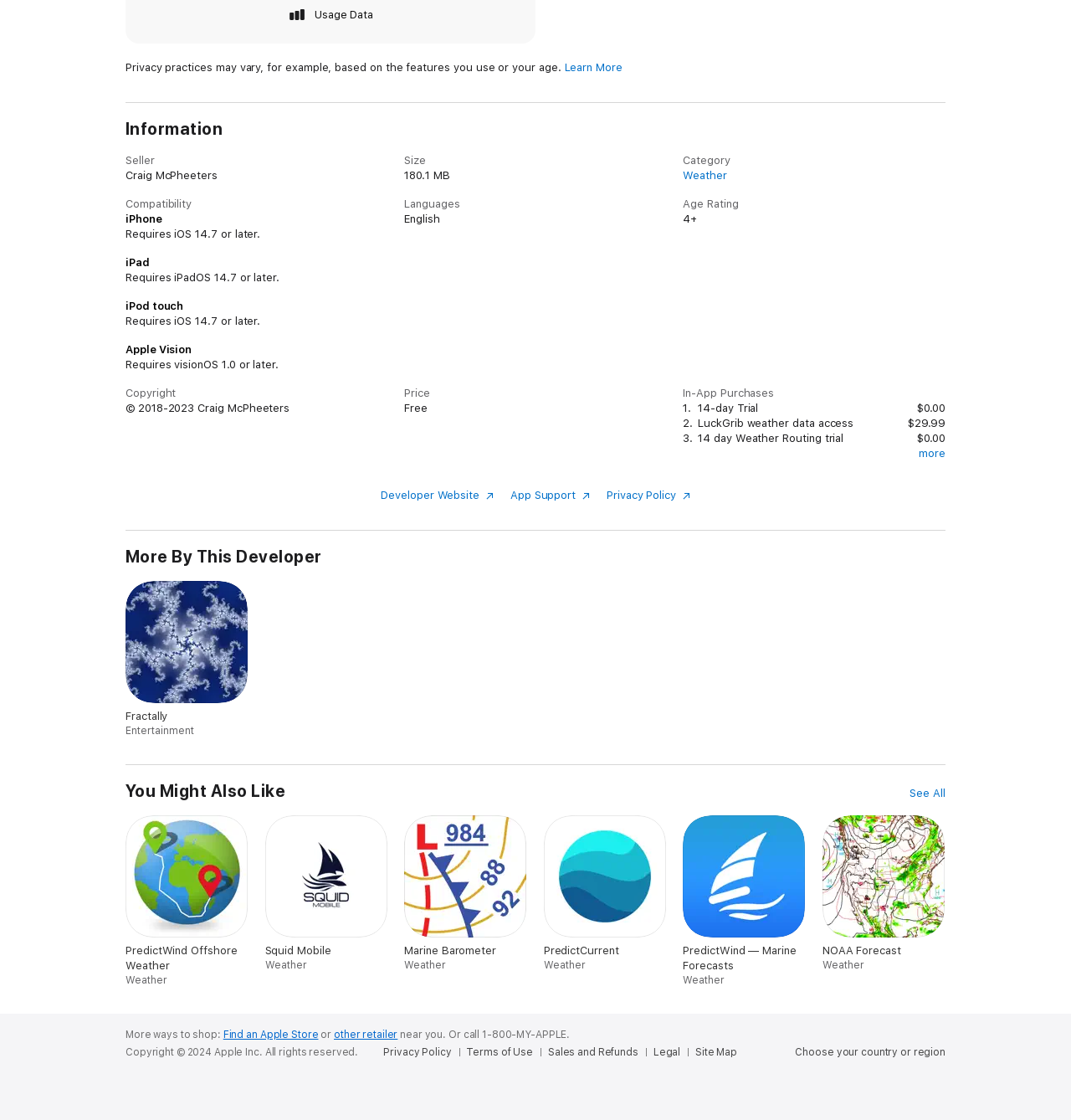What is the minimum iOS version required for the app?
Please provide a detailed and thorough answer to the question.

In the description list, under the term 'Compatibility', there is a detail list that includes 'iPhone', 'iPad', and 'iPod touch', each with a corresponding iOS version requirement. The minimum iOS version required is 14.7.